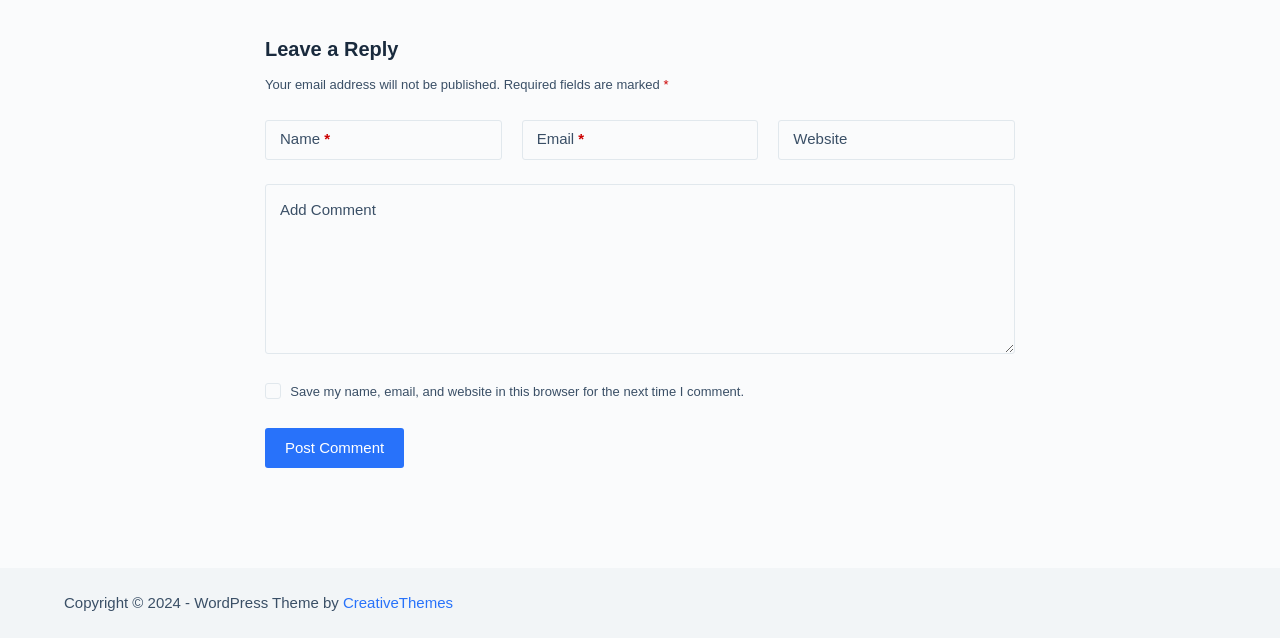Determine the bounding box for the UI element described here: "parent_node: Name name="author"".

[0.207, 0.188, 0.392, 0.25]